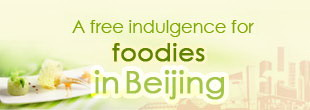Detail every visible element in the image extensively.

The image features a vibrant and enticing banner that reads, "A free indulgence for foodies in Beijing," highlighting culinary delights specifically tailored for gastronomes in the city. The text is creatively designed, emphasizing the word "foodies" in a larger, bolder font, which draws attention. The background is a soft gradient, enhancing the visual appeal with a subtle blend of greens and a hint of urban skyline, suggesting an atmosphere of excitement around food experiences in Beijing. This promotional imagery invites enthusiasts and travelers alike to explore the diverse food offerings in the capital, potentially including events or tastings that cater to food lovers.